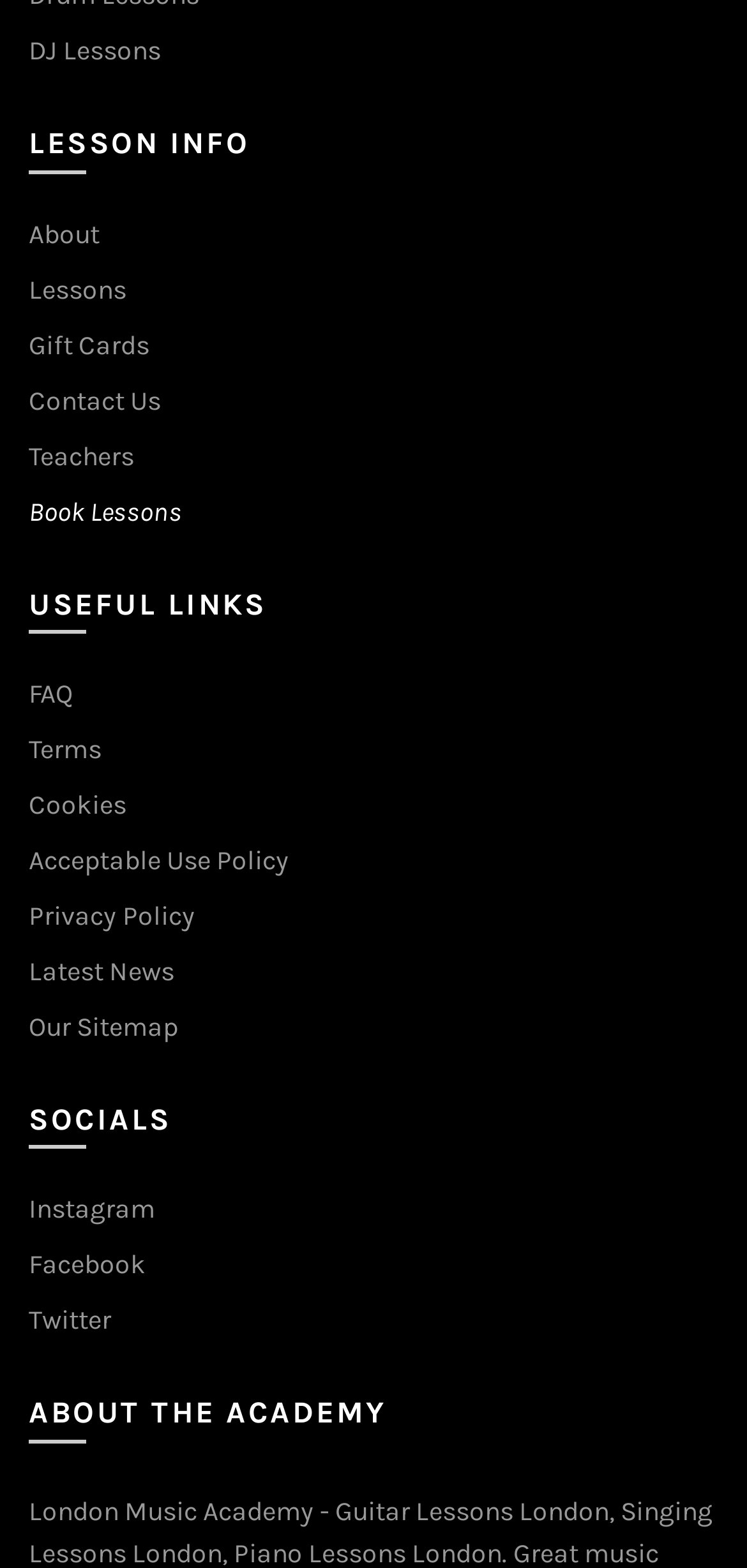Please give a concise answer to this question using a single word or phrase: 
What is the category of links below 'LESSON INFO'?

Useful links